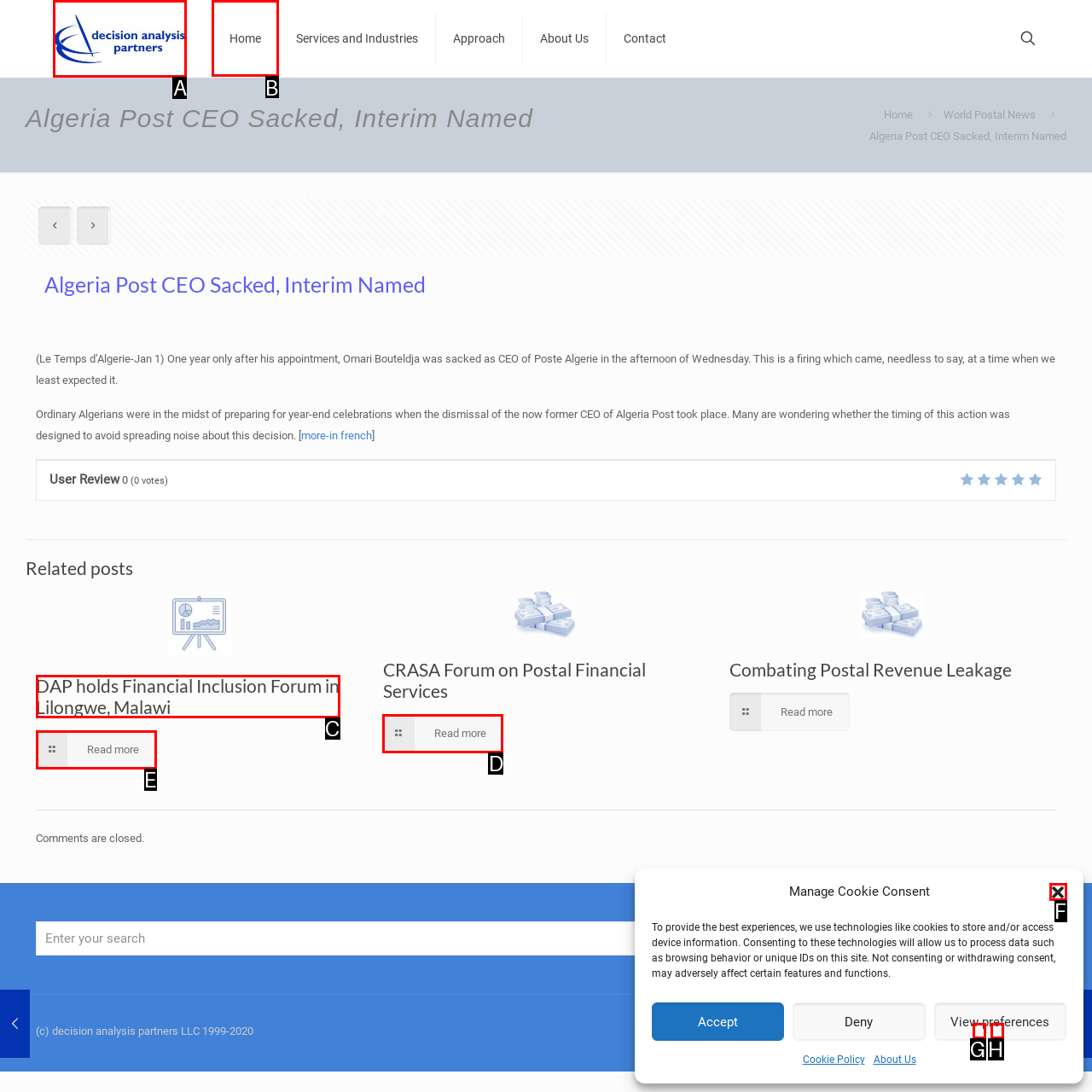Indicate the UI element to click to perform the task: Go to Home page. Reply with the letter corresponding to the chosen element.

B